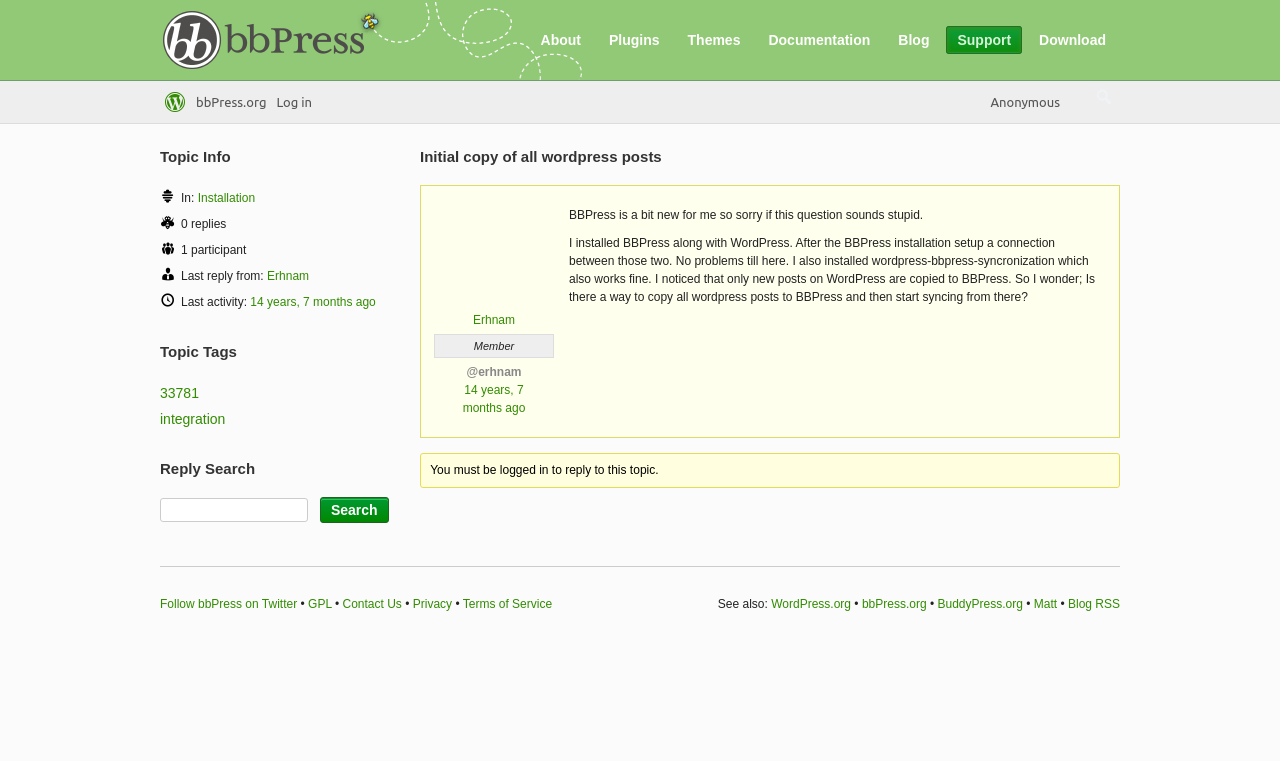Give a concise answer using one word or a phrase to the following question:
What is the last activity time of this topic?

14 years, 7 months ago